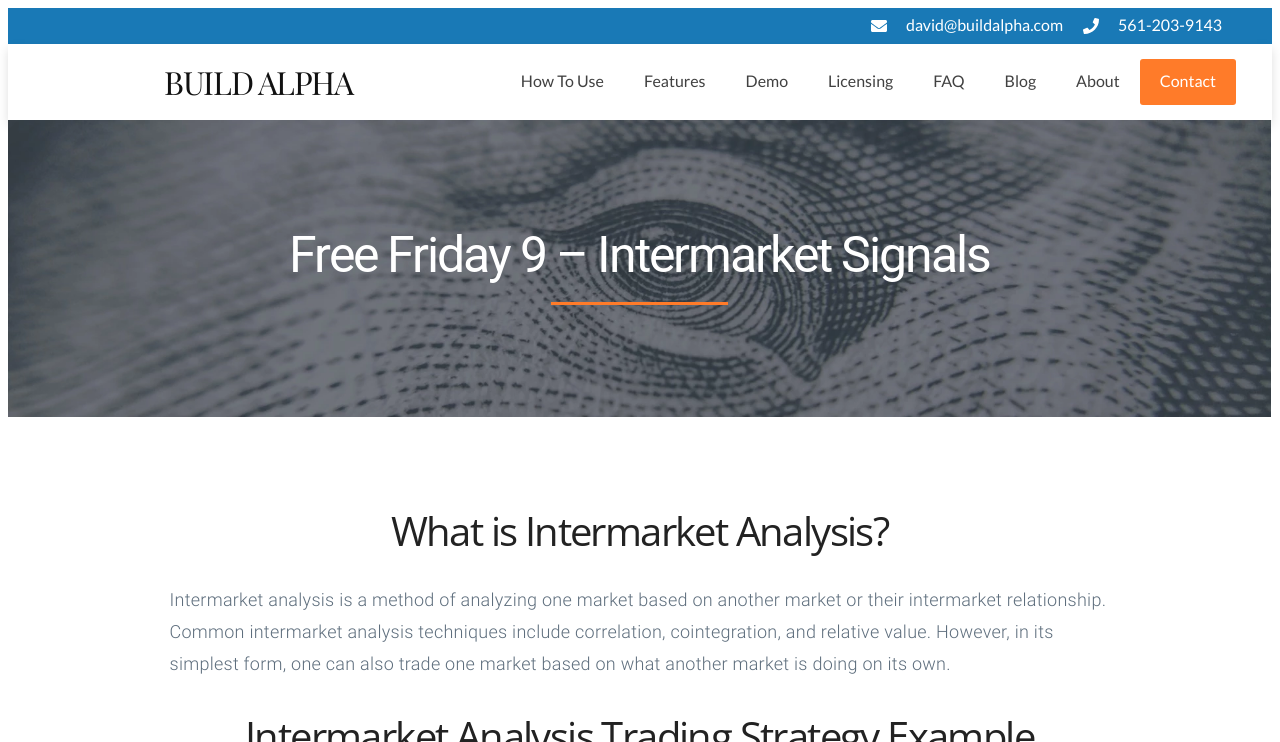Identify the bounding box coordinates of the part that should be clicked to carry out this instruction: "Get in touch via email".

[0.68, 0.024, 0.831, 0.046]